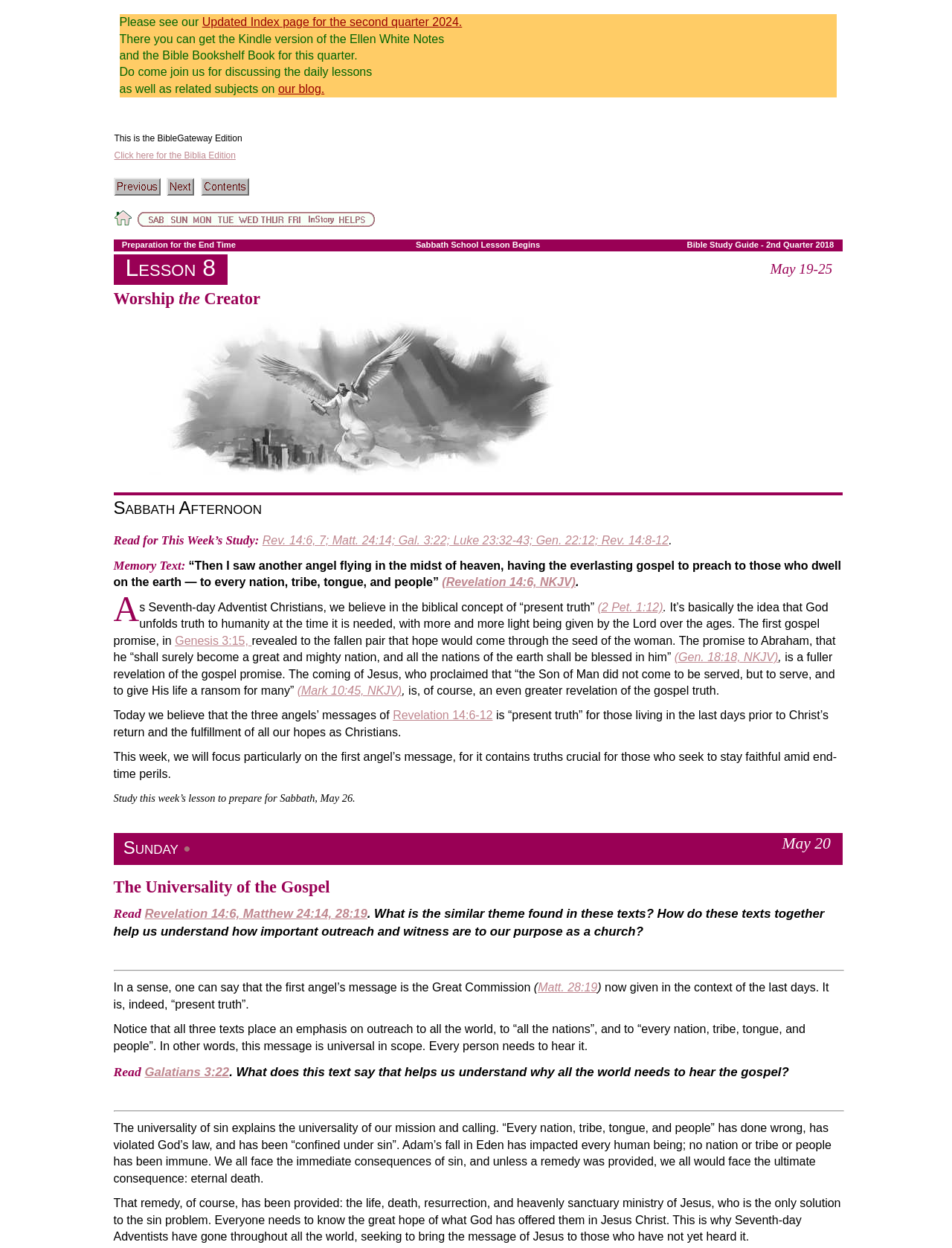Locate the bounding box coordinates of the element that should be clicked to fulfill the instruction: "Go to the previous page".

[0.119, 0.149, 0.168, 0.159]